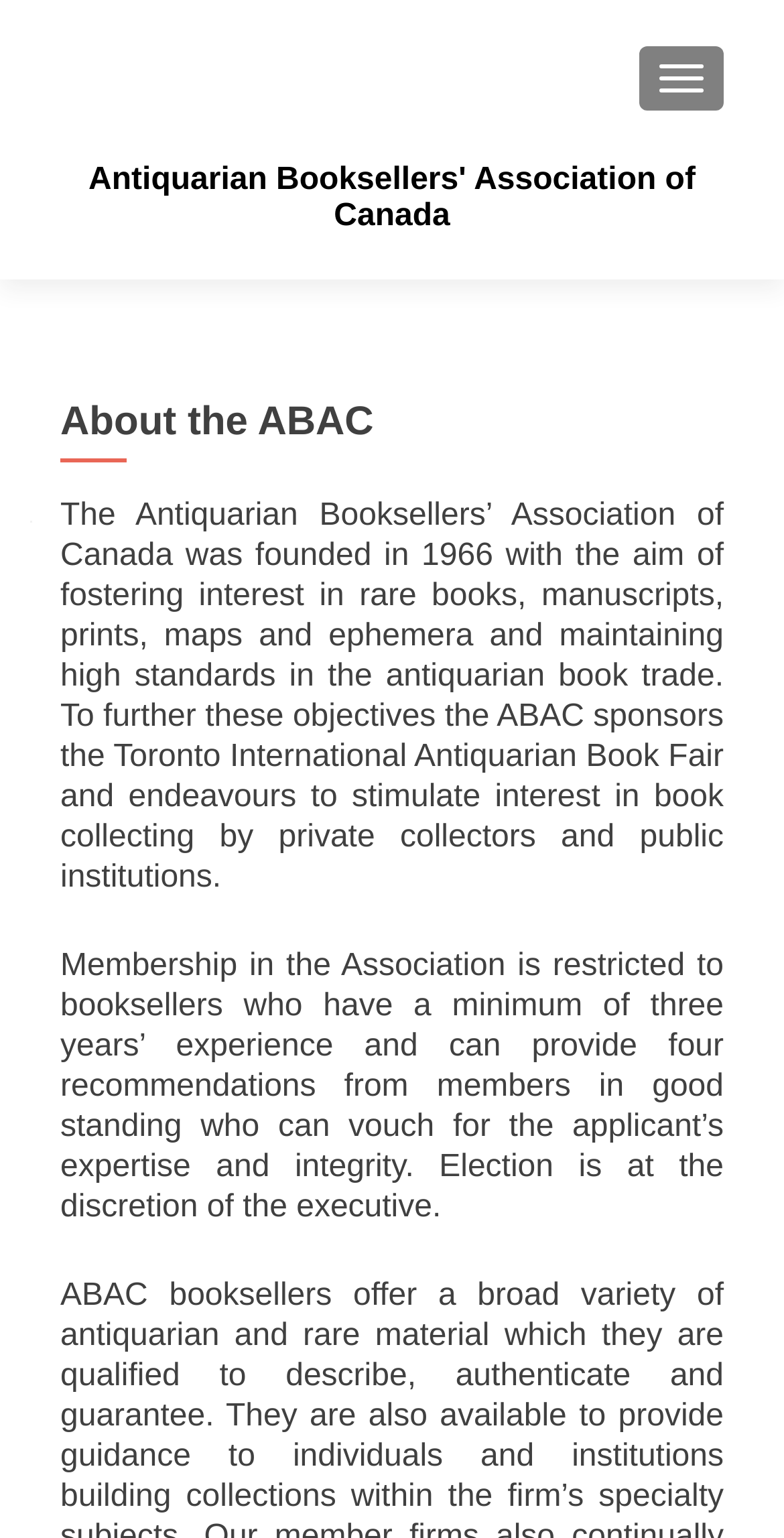Utilize the information from the image to answer the question in detail:
What is the purpose of the Antiquarian Booksellers' Association of Canada?

The purpose of the Antiquarian Booksellers' Association of Canada is to foster interest in rare books, manuscripts, prints, maps, and ephemera, and to maintain high standards in the antiquarian book trade, as stated in the webpage's content.